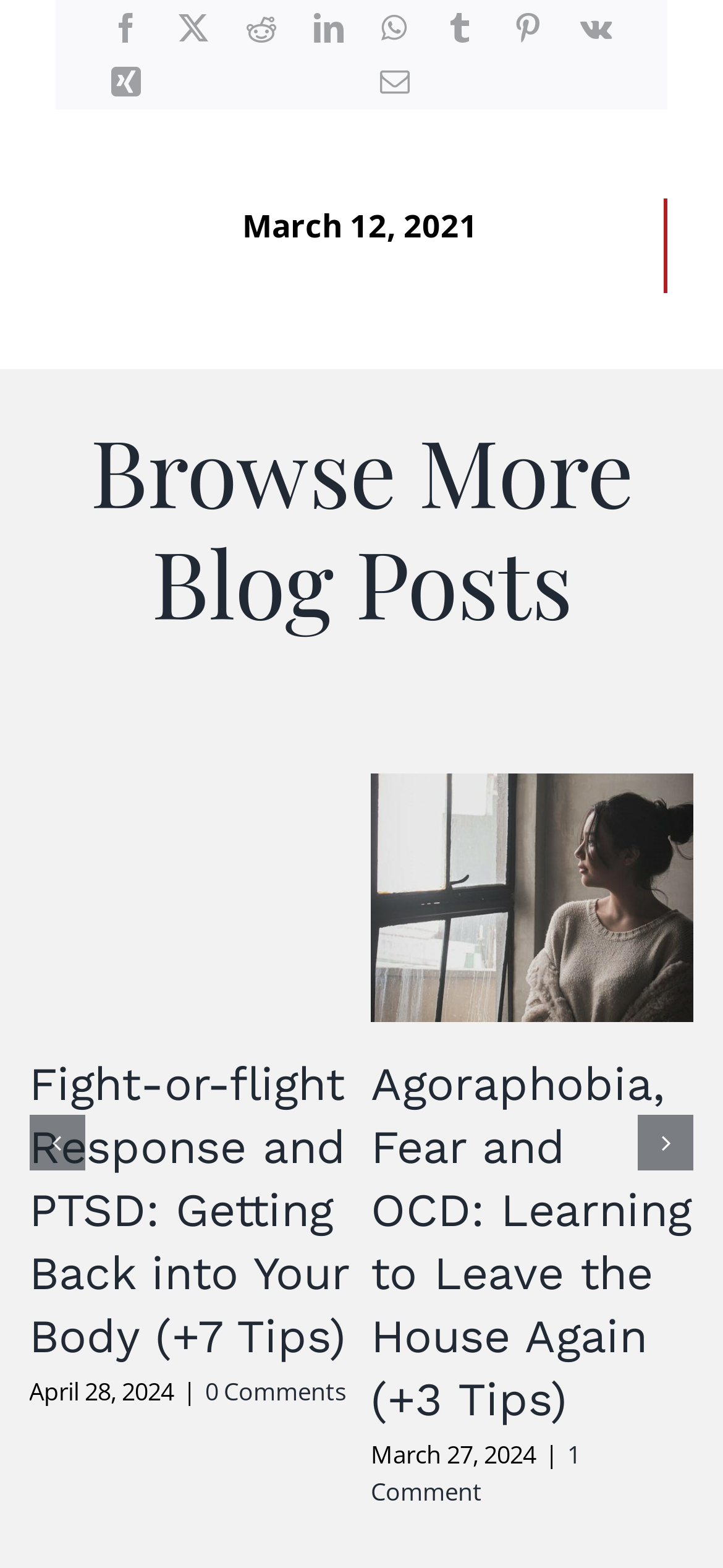Determine the bounding box coordinates of the area to click in order to meet this instruction: "Go to previous slide".

[0.04, 0.711, 0.117, 0.746]